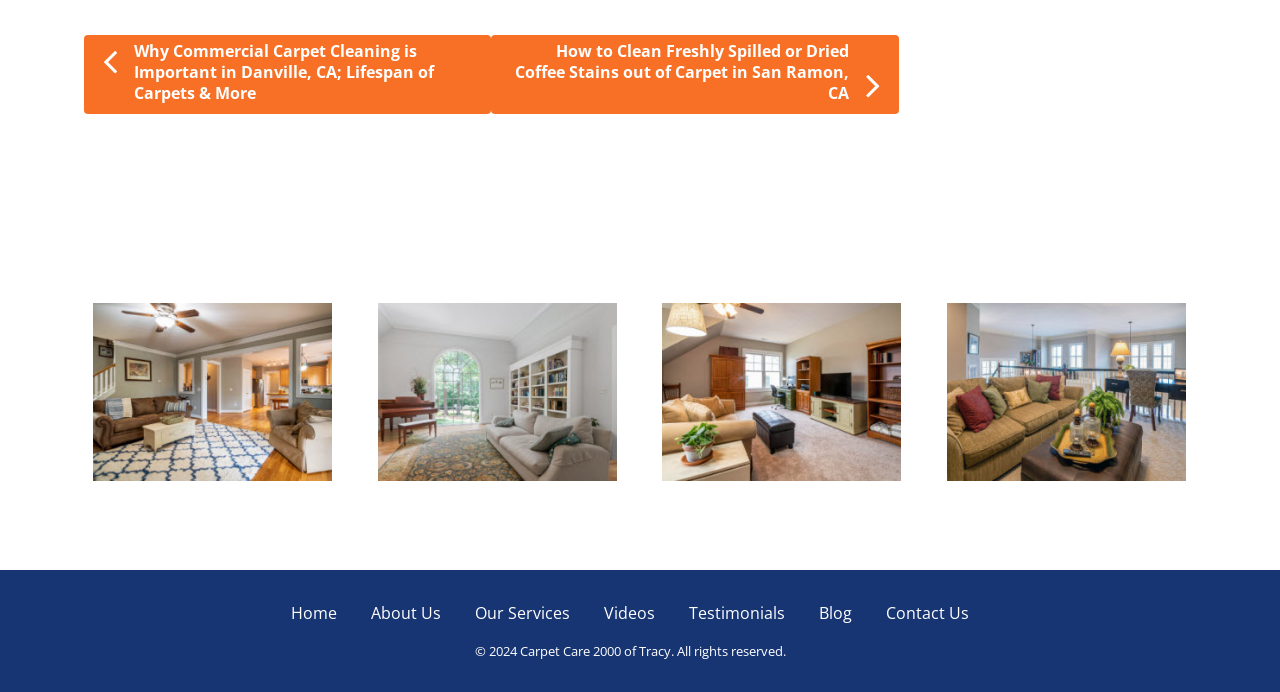Pinpoint the bounding box coordinates of the clickable area necessary to execute the following instruction: "Navigate to 'Our Services'". The coordinates should be given as four float numbers between 0 and 1, namely [left, top, right, bottom].

[0.371, 0.87, 0.445, 0.902]